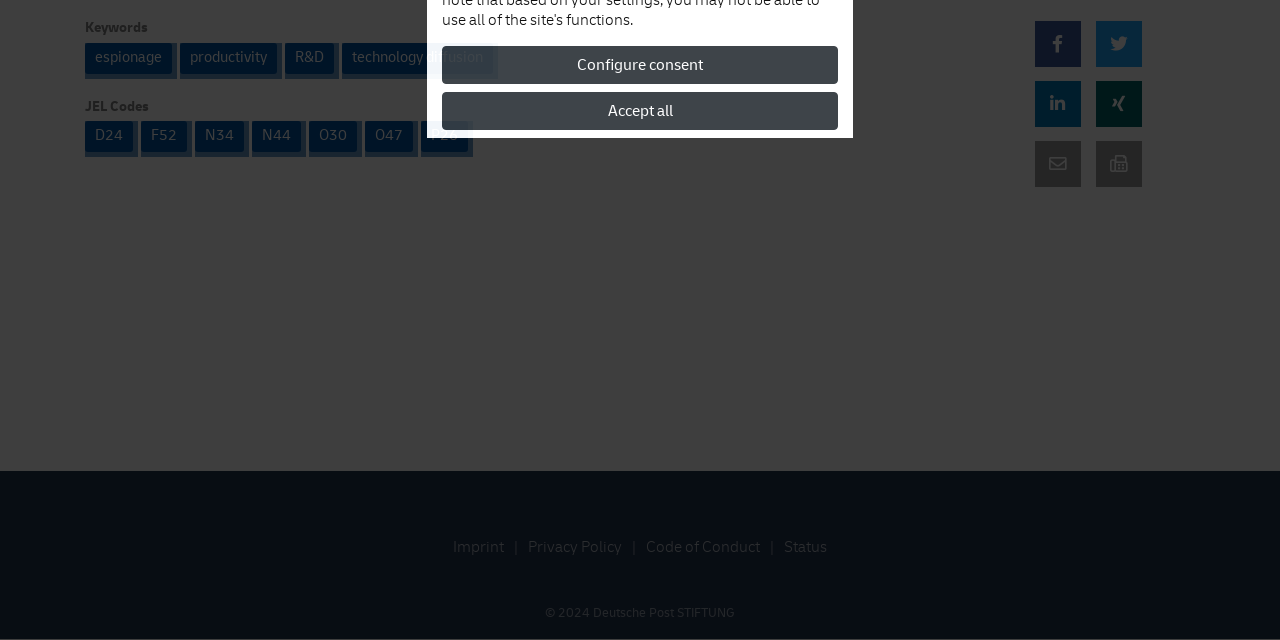Please predict the bounding box coordinates (top-left x, top-left y, bottom-right x, bottom-right y) for the UI element in the screenshot that fits the description: parent_node: Website name="url" placeholder="Website"

None